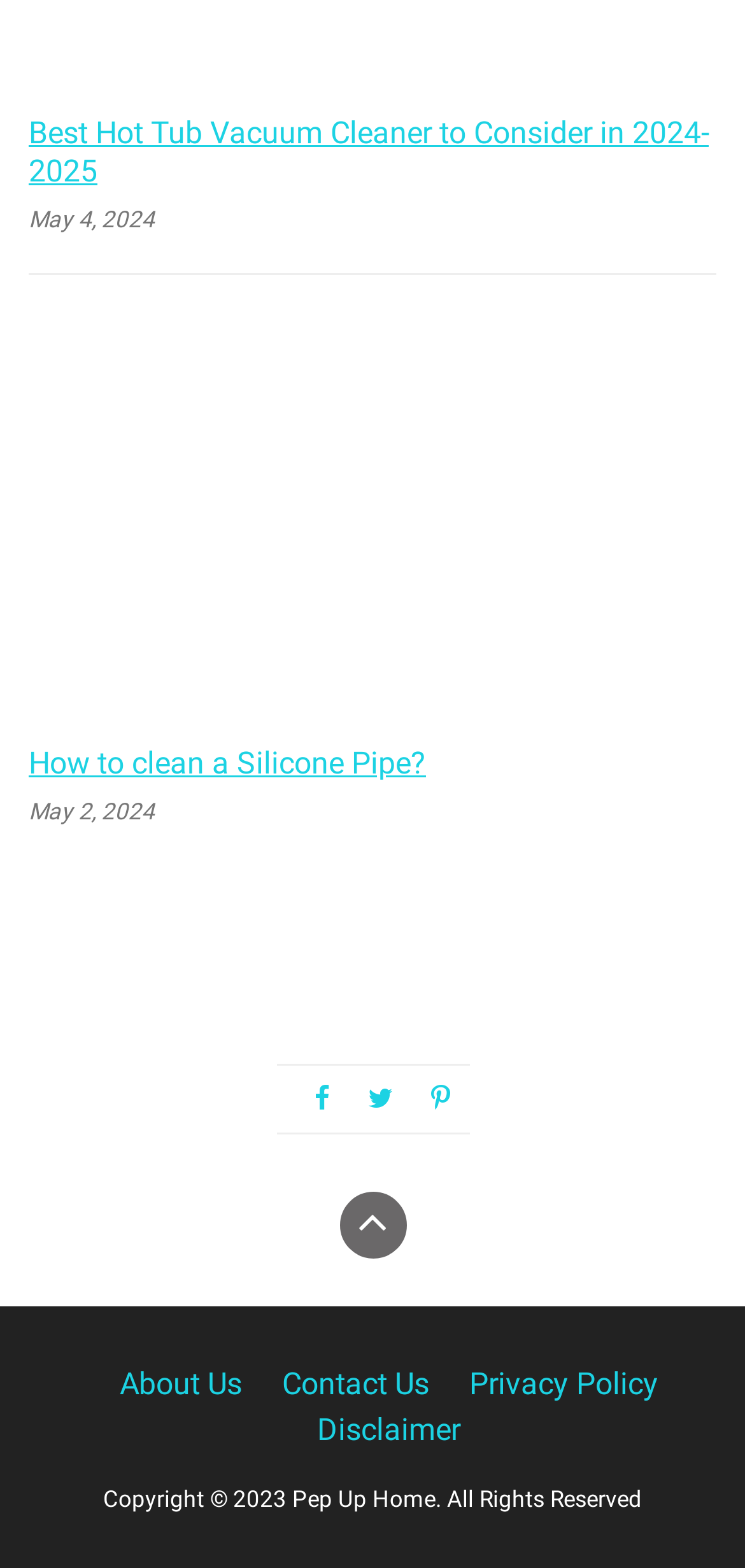Please specify the bounding box coordinates in the format (top-left x, top-left y, bottom-right x, bottom-right y), with all values as floating point numbers between 0 and 1. Identify the bounding box of the UI element described by: pinterest

[0.553, 0.695, 0.629, 0.711]